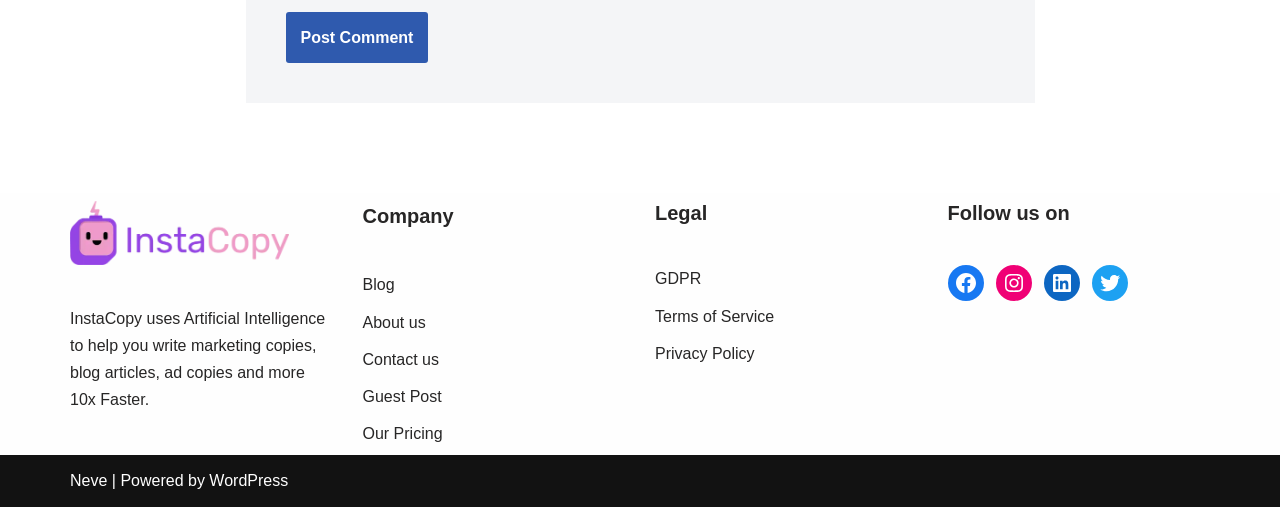Pinpoint the bounding box coordinates of the area that must be clicked to complete this instruction: "Click the 'Post Comment' button".

[0.223, 0.023, 0.335, 0.125]